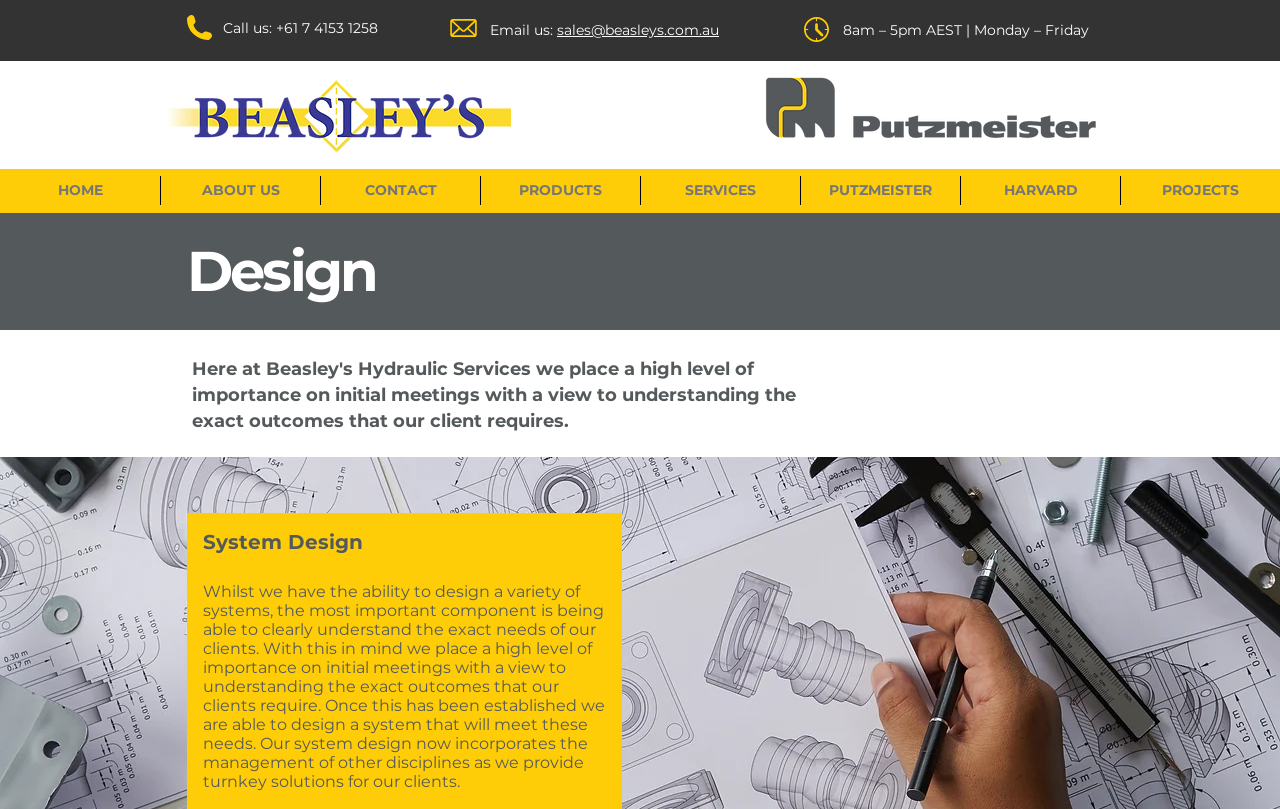Determine the bounding box coordinates for the area that needs to be clicked to fulfill this task: "Navigate to the HOME page". The coordinates must be given as four float numbers between 0 and 1, i.e., [left, top, right, bottom].

[0.0, 0.218, 0.125, 0.253]